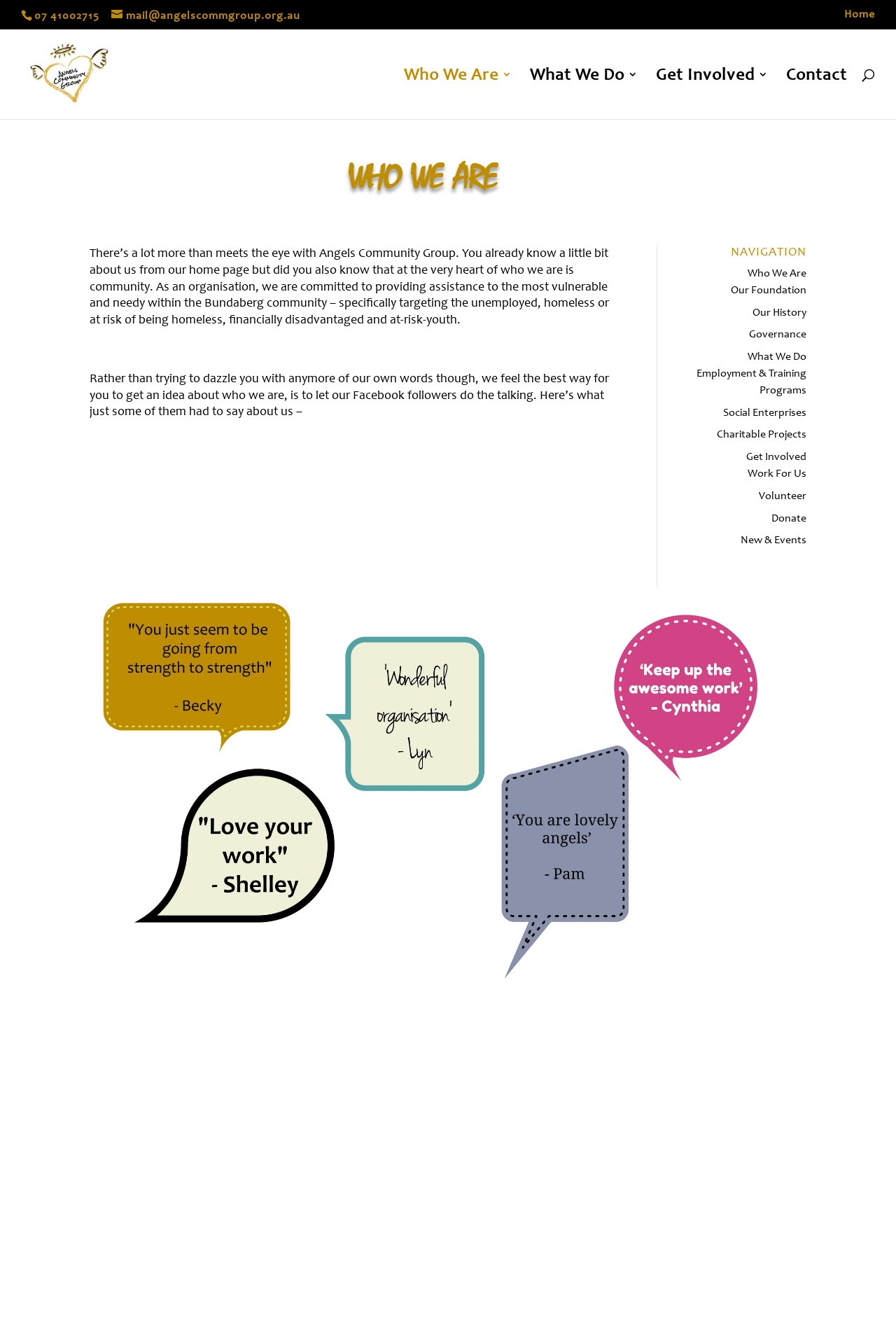Please analyze the image and give a detailed answer to the question:
What is the purpose of the search box?

I found a search box element on the webpage, which is typically used to search for specific content within a website. Therefore, I inferred that the purpose of the search box is to search for content related to the Angels Community Group.